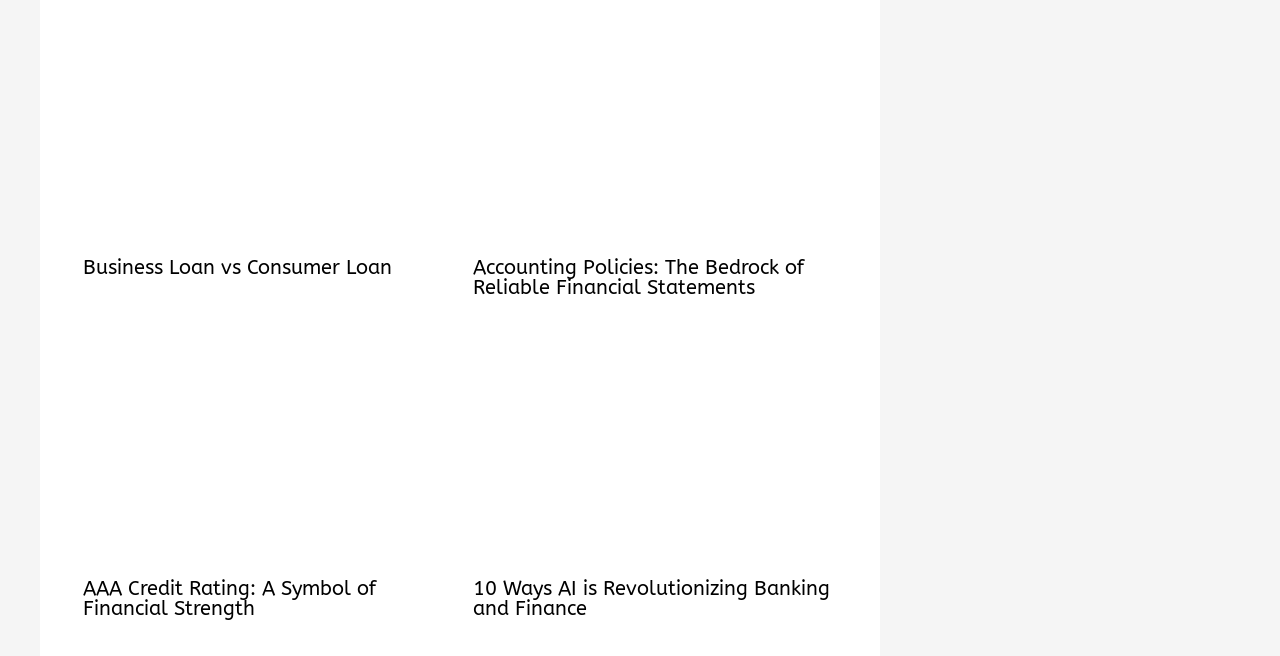Please provide the bounding box coordinates for the element that needs to be clicked to perform the instruction: "Read more about 6 Strategies to Sidestep Currency Exchange Fees". The coordinates must consist of four float numbers between 0 and 1, formatted as [left, top, right, bottom].

[0.064, 0.129, 0.35, 0.159]